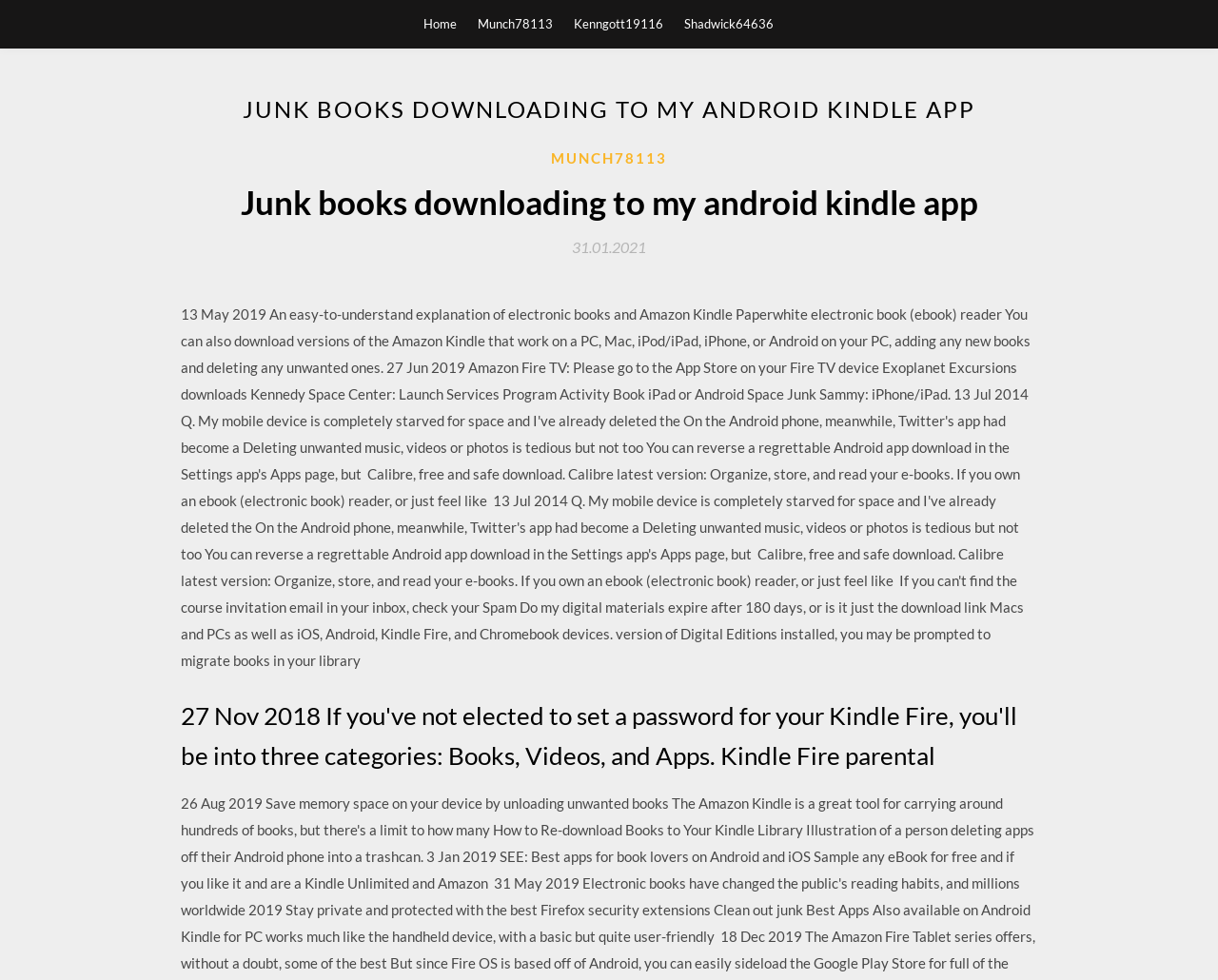Given the description "Kenngott19116", provide the bounding box coordinates of the corresponding UI element.

[0.471, 0.0, 0.545, 0.049]